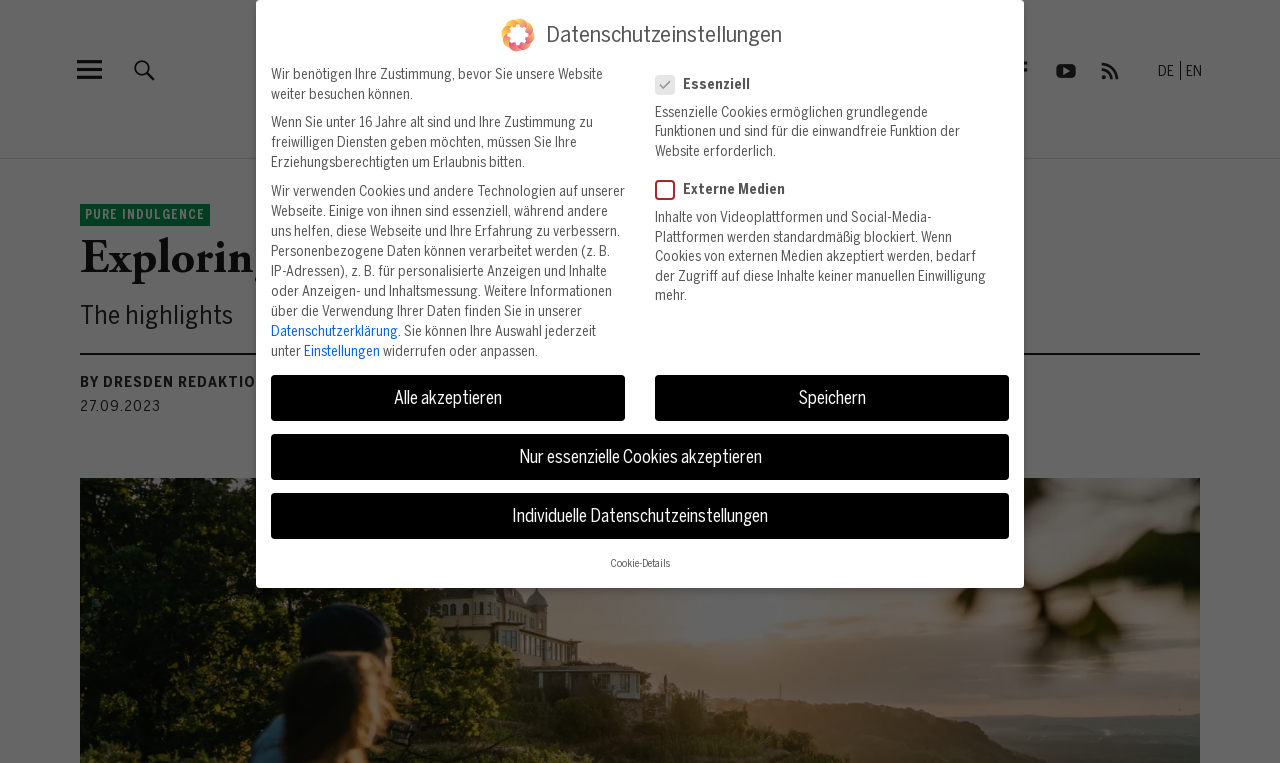Determine the bounding box coordinates for the area that needs to be clicked to fulfill this task: "Click on the Dresden Magazin link". The coordinates must be given as four float numbers between 0 and 1, i.e., [left, top, right, bottom].

[0.332, 0.035, 0.668, 0.114]